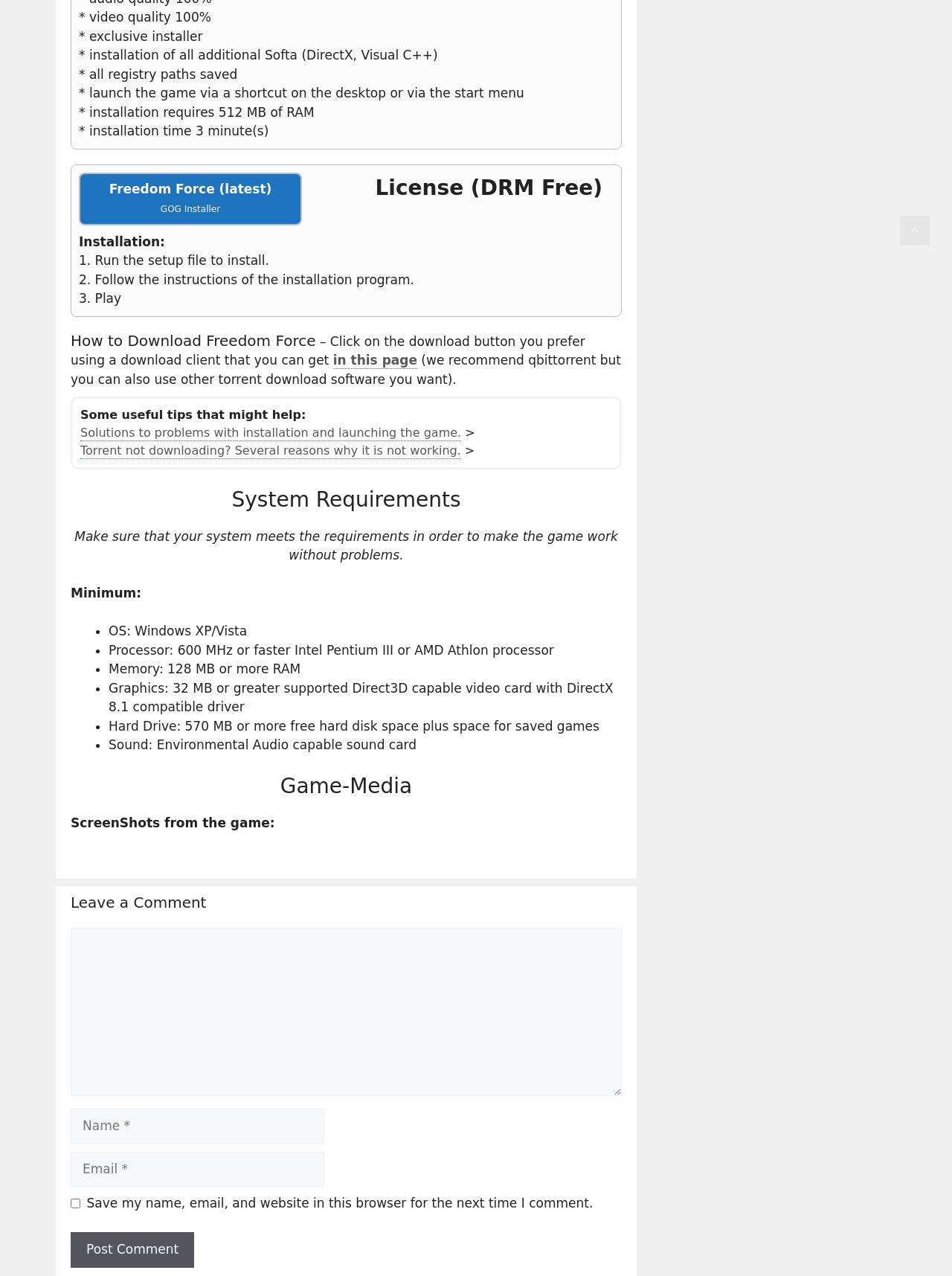Please identify the bounding box coordinates of the element's region that needs to be clicked to fulfill the following instruction: "Click the 'Solutions to problems with installation and launching the game.' link". The bounding box coordinates should consist of four float numbers between 0 and 1, i.e., [left, top, right, bottom].

[0.084, 0.334, 0.484, 0.346]